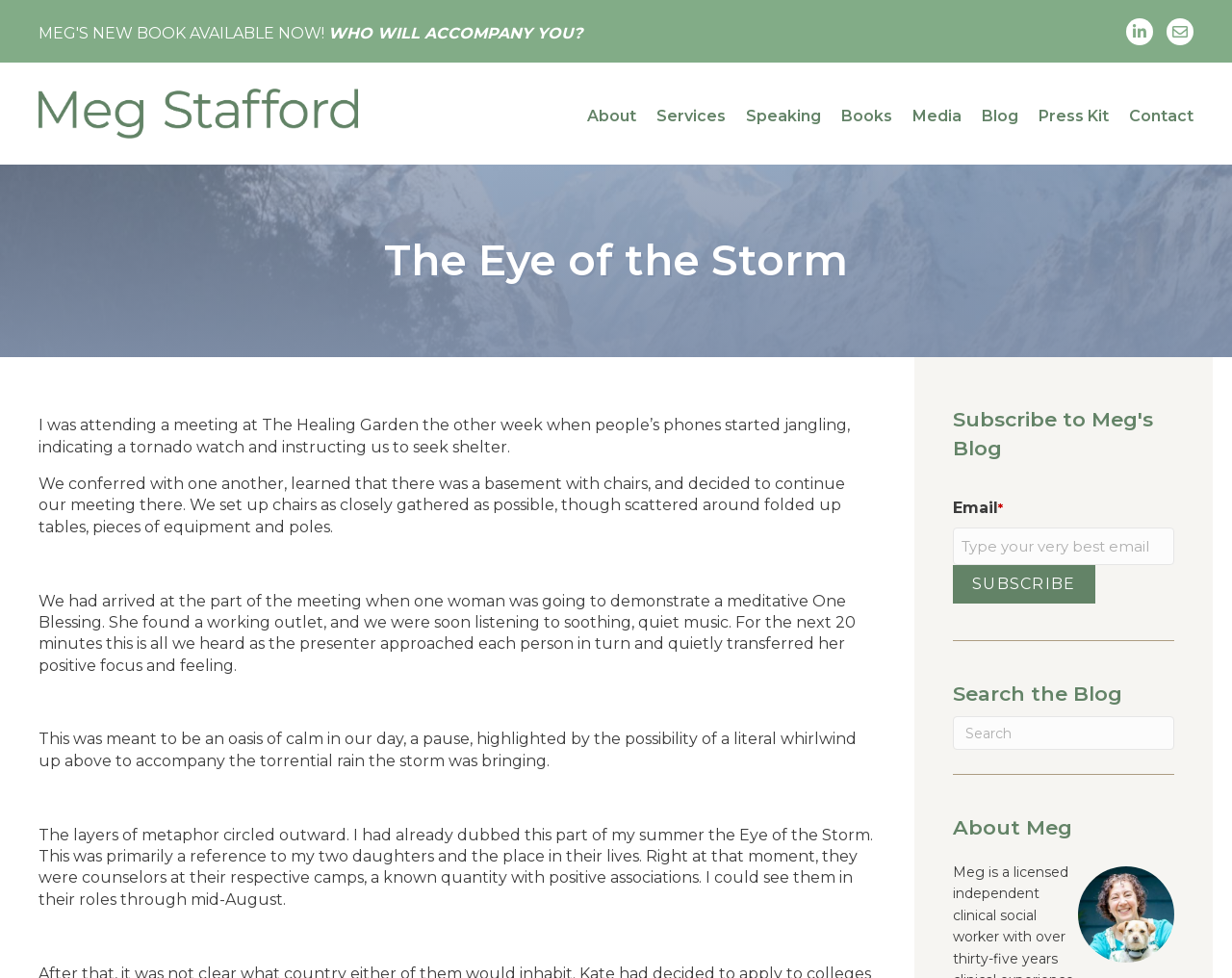Generate a detailed explanation of the webpage's features and information.

The webpage is titled "The Eye of the Storm | Meg Stafford" and features a personal blog post. At the top, there is a navigation menu with links to "About", "Services", "Speaking", "Books", "Media", "Blog", "Press Kit", and "Contact". Below the navigation menu, there is a heading "The Eye of the Storm" followed by a series of paragraphs describing a personal experience of attending a meeting at The Healing Garden during a tornado watch. The text describes the scene, including the setup of chairs and equipment, and a meditation demonstration.

To the left of the navigation menu, there is a link "WHO WILL ACCOMPANY YOU?" and an image with the alt text "meg-stafford". Below the main text, there are three sections: "Subscribe to Meg's Blog", "Search the Blog", and "About Meg". The "Subscribe to Meg's Blog" section includes a textbox to enter an email address and a "Subscribe" button. The "Search the Blog" section has a search box, and the "About Meg" section has a heading but no additional text.